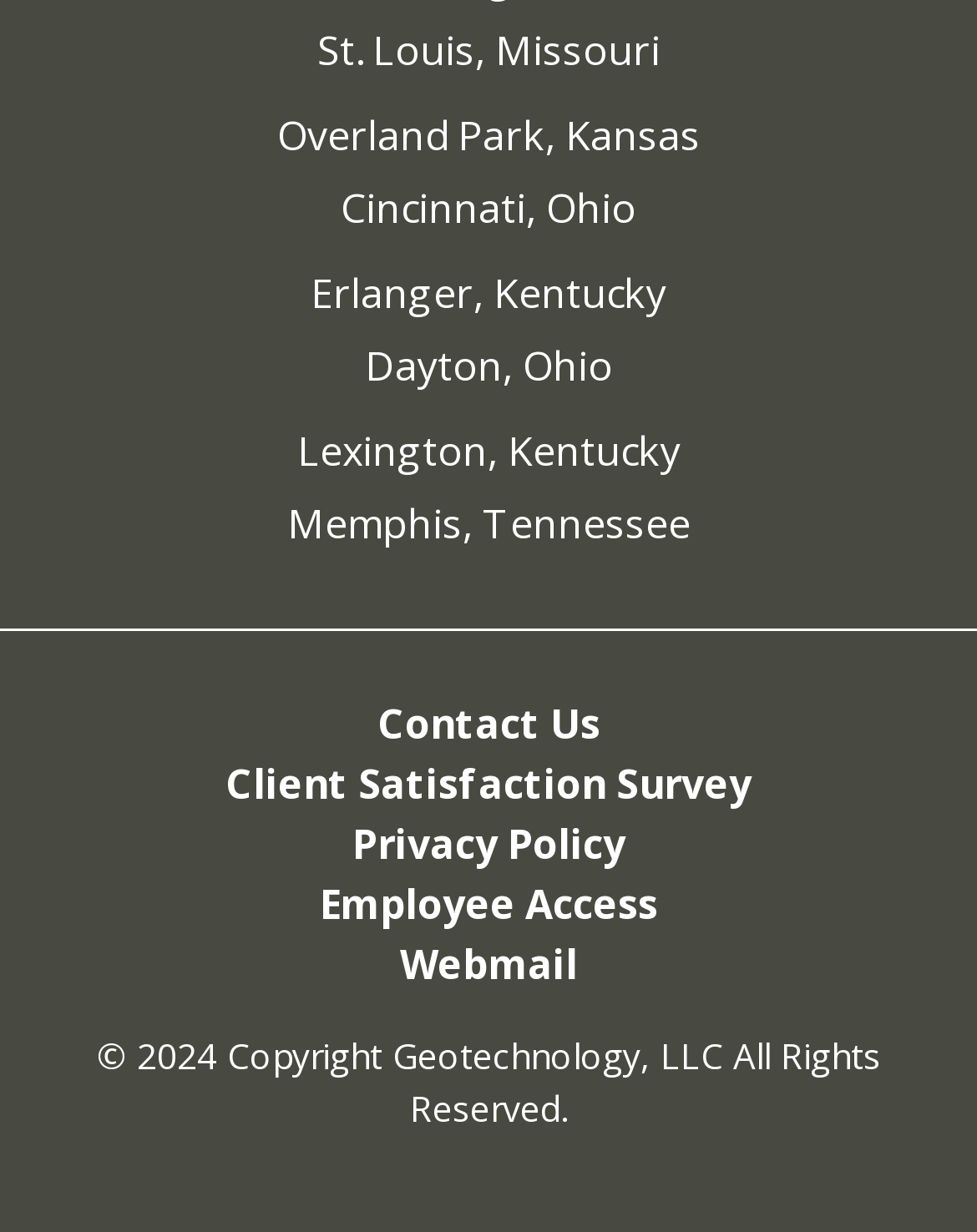Find the bounding box coordinates of the element to click in order to complete the given instruction: "contact us."

[0.386, 0.565, 0.614, 0.61]